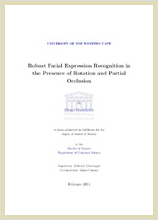Please analyze the image and provide a thorough answer to the question:
In what year was the research document dated?

The document is dated February 2014, indicating the time frame of the research, which suggests that the research was conducted or published in that year.